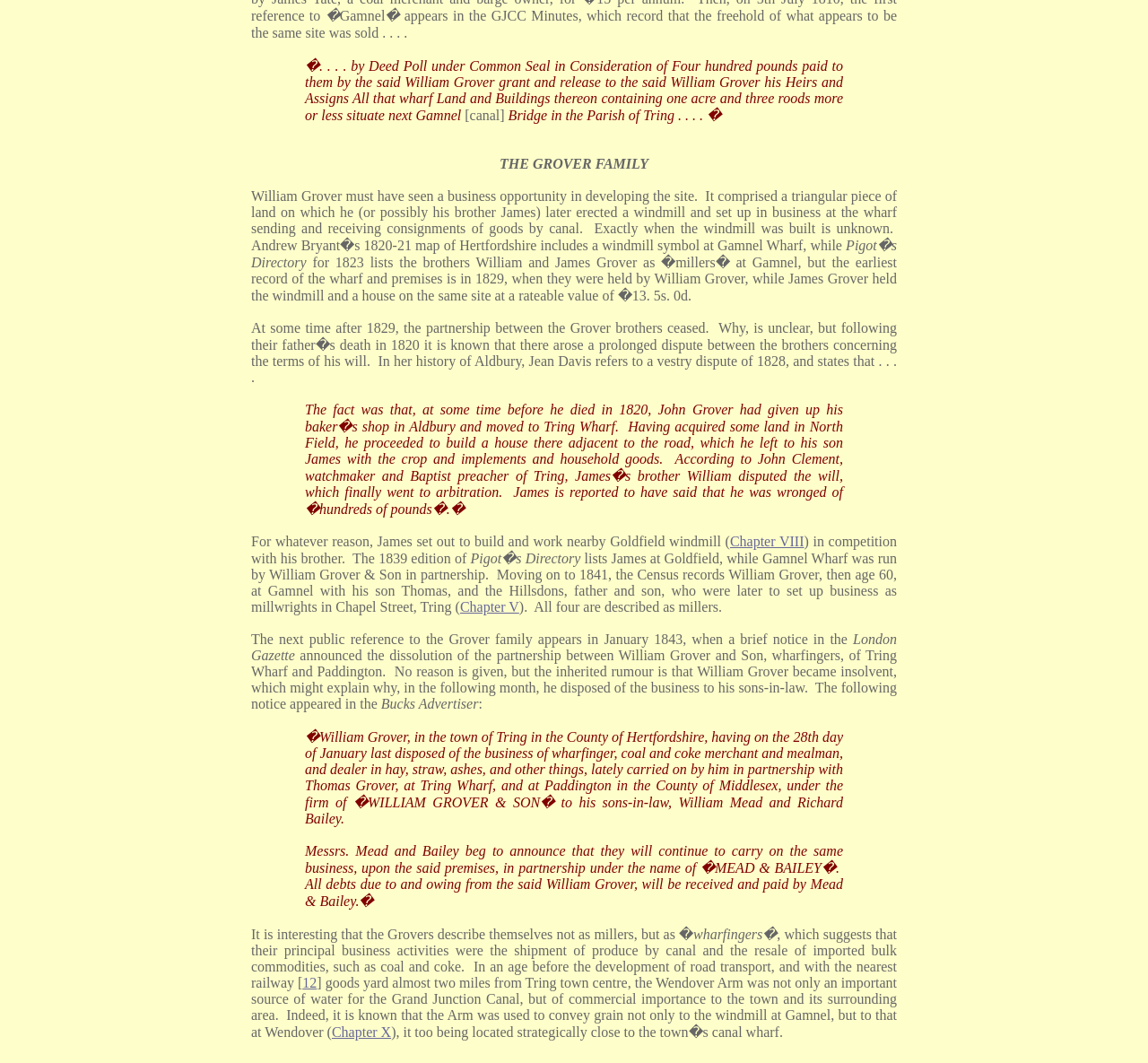Please determine the bounding box of the UI element that matches this description: Chapter X. The coordinates should be given as (top-left x, top-left y, bottom-right x, bottom-right y), with all values between 0 and 1.

[0.289, 0.964, 0.341, 0.978]